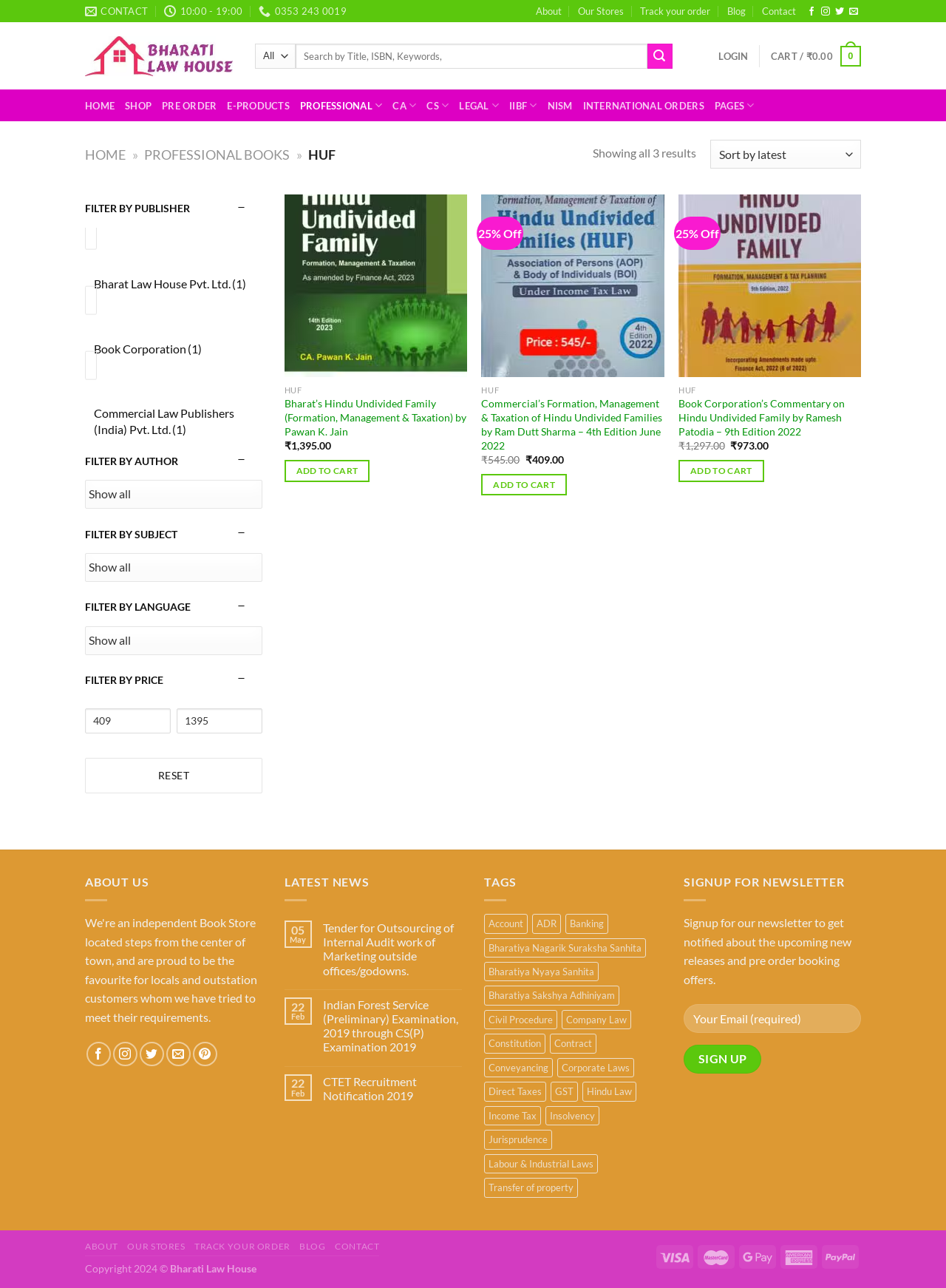Find the bounding box coordinates of the area to click in order to follow the instruction: "Add a book to wishlist".

[0.46, 0.157, 0.485, 0.175]